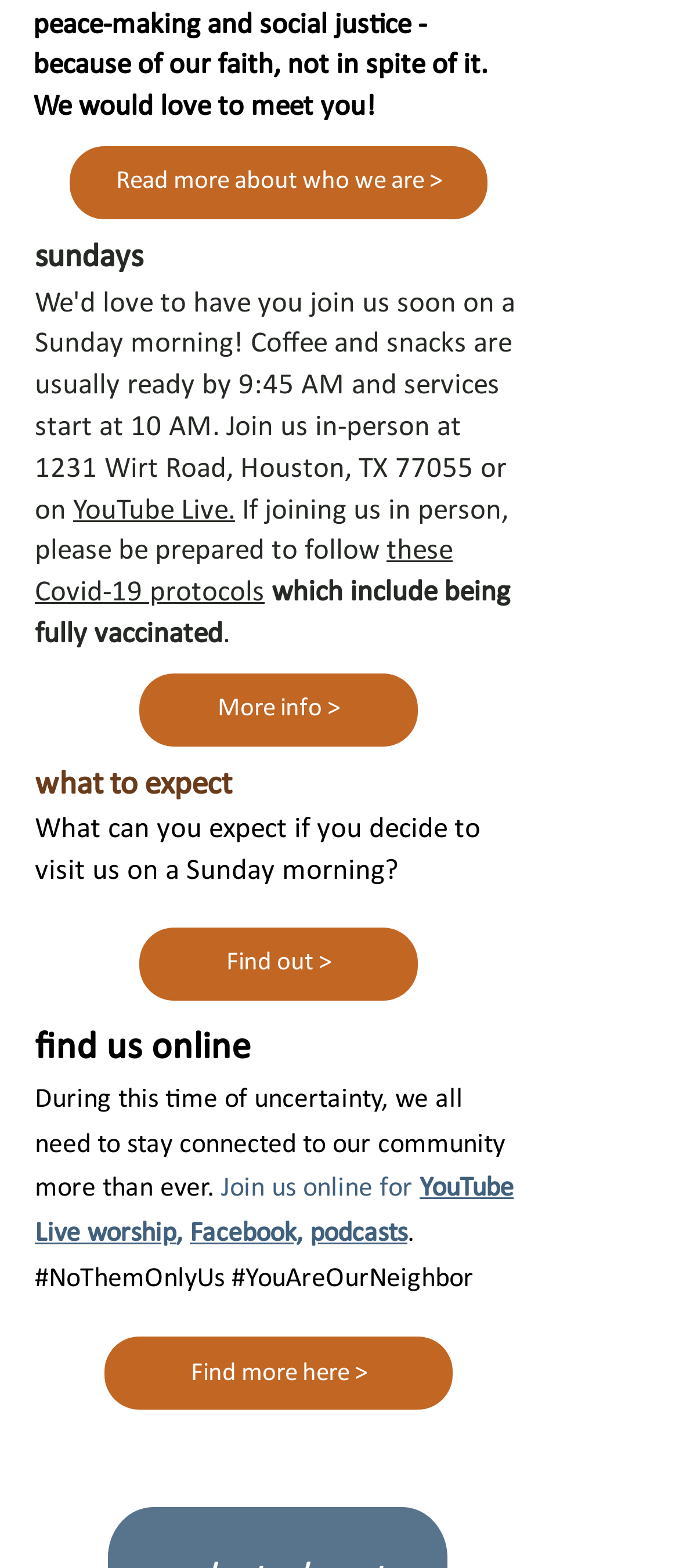Can you specify the bounding box coordinates for the region that should be clicked to fulfill this instruction: "Read more about who we are".

[0.103, 0.093, 0.718, 0.14]